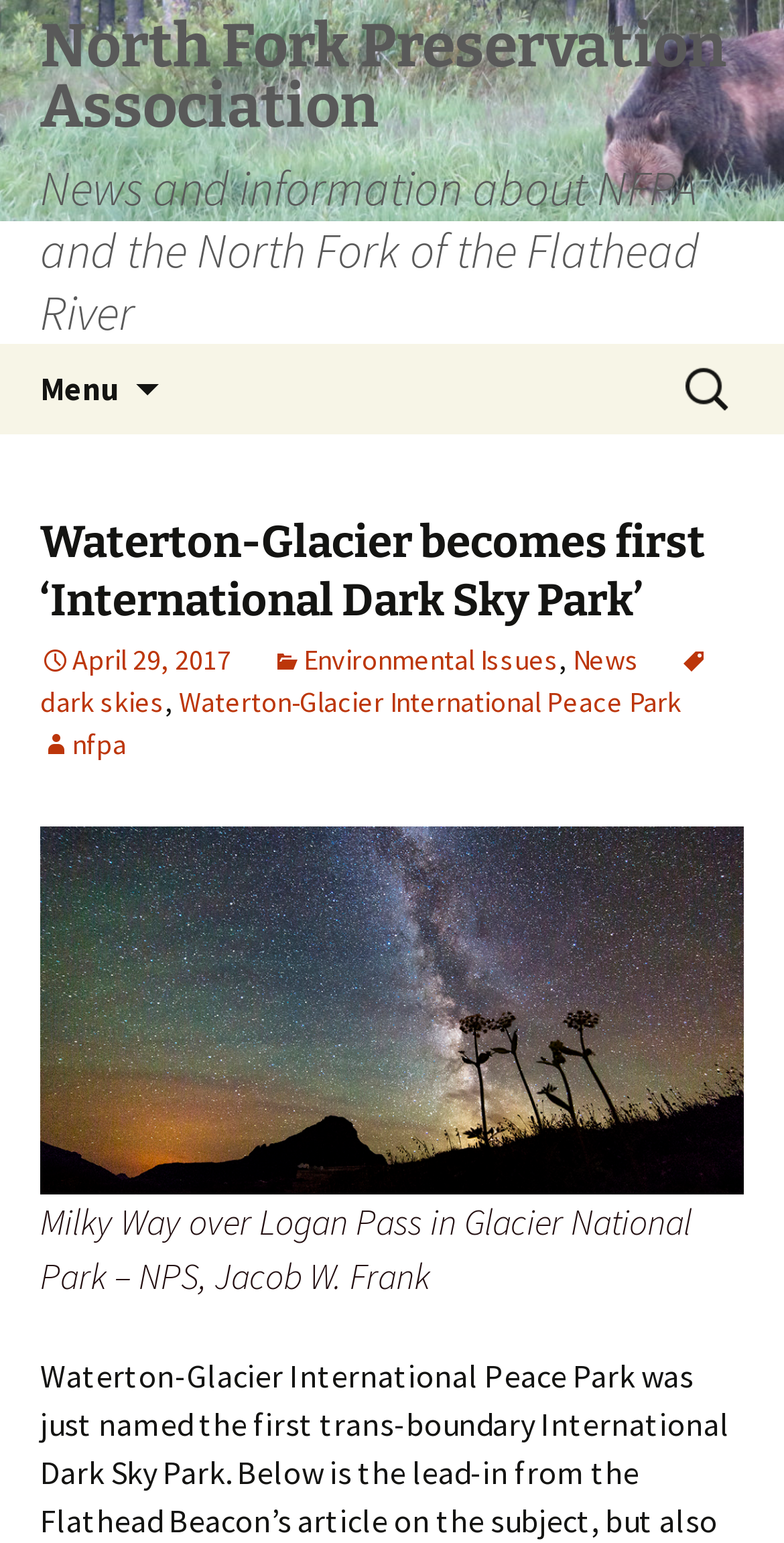Please find the bounding box coordinates of the clickable region needed to complete the following instruction: "Search for something". The bounding box coordinates must consist of four float numbers between 0 and 1, i.e., [left, top, right, bottom].

[0.862, 0.224, 0.949, 0.28]